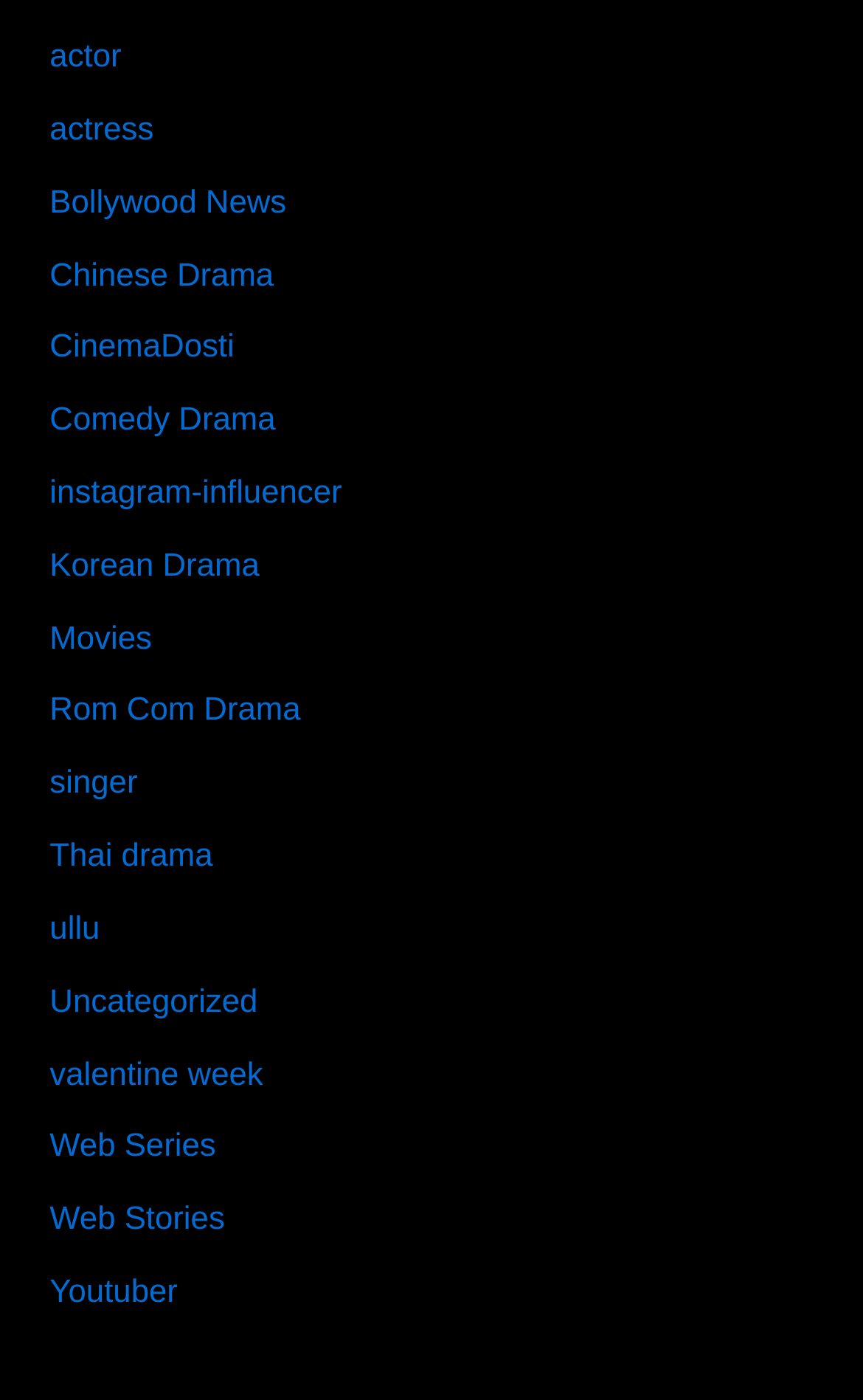Please locate the clickable area by providing the bounding box coordinates to follow this instruction: "Click on Bollywood News".

[0.058, 0.133, 0.332, 0.158]